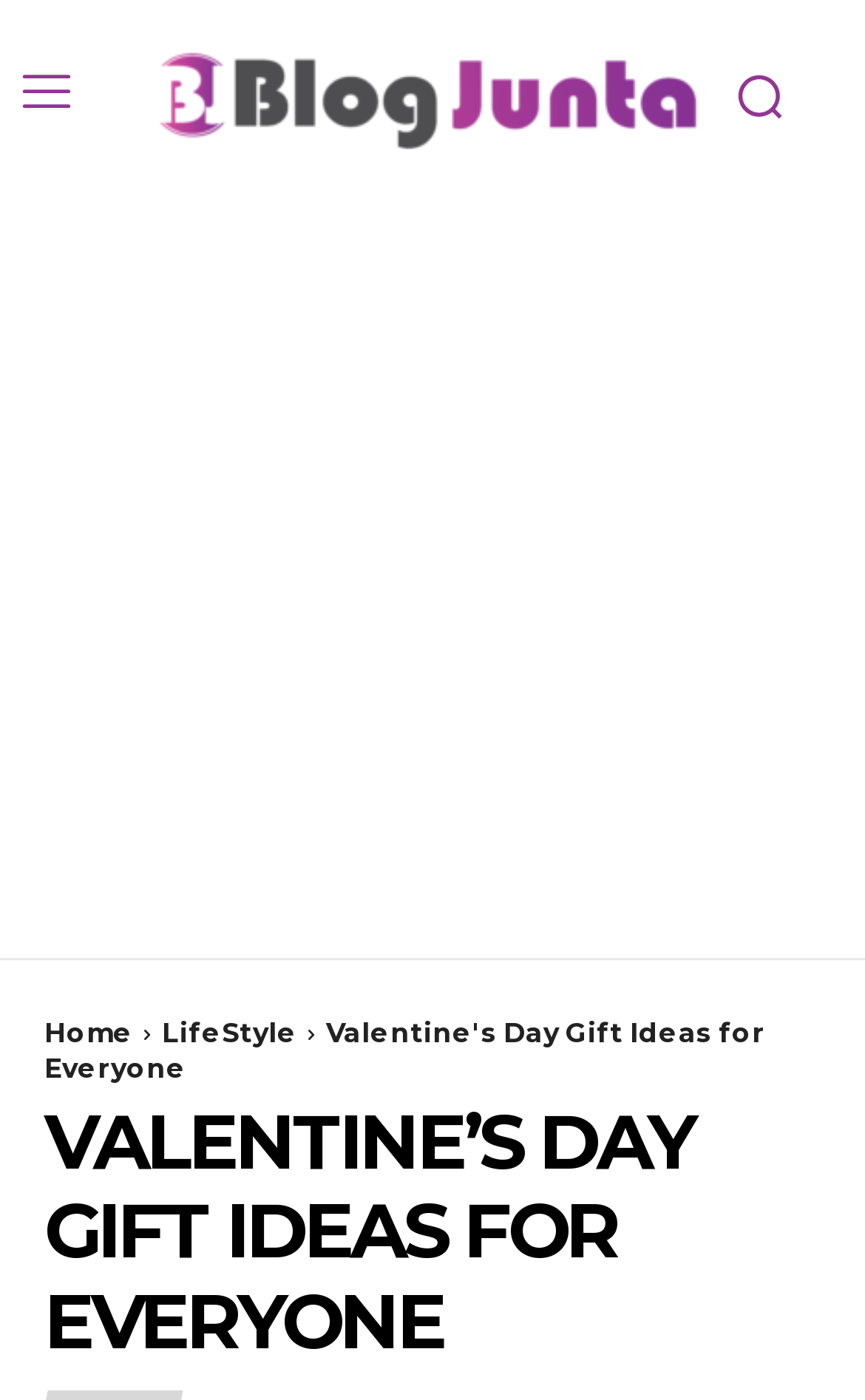Can you give a detailed response to the following question using the information from the image? Is there an image on the webpage?

By analyzing the webpage's structure, I found multiple image elements, including the logo image and another image with no description, indicating that there is at least one image on the webpage.